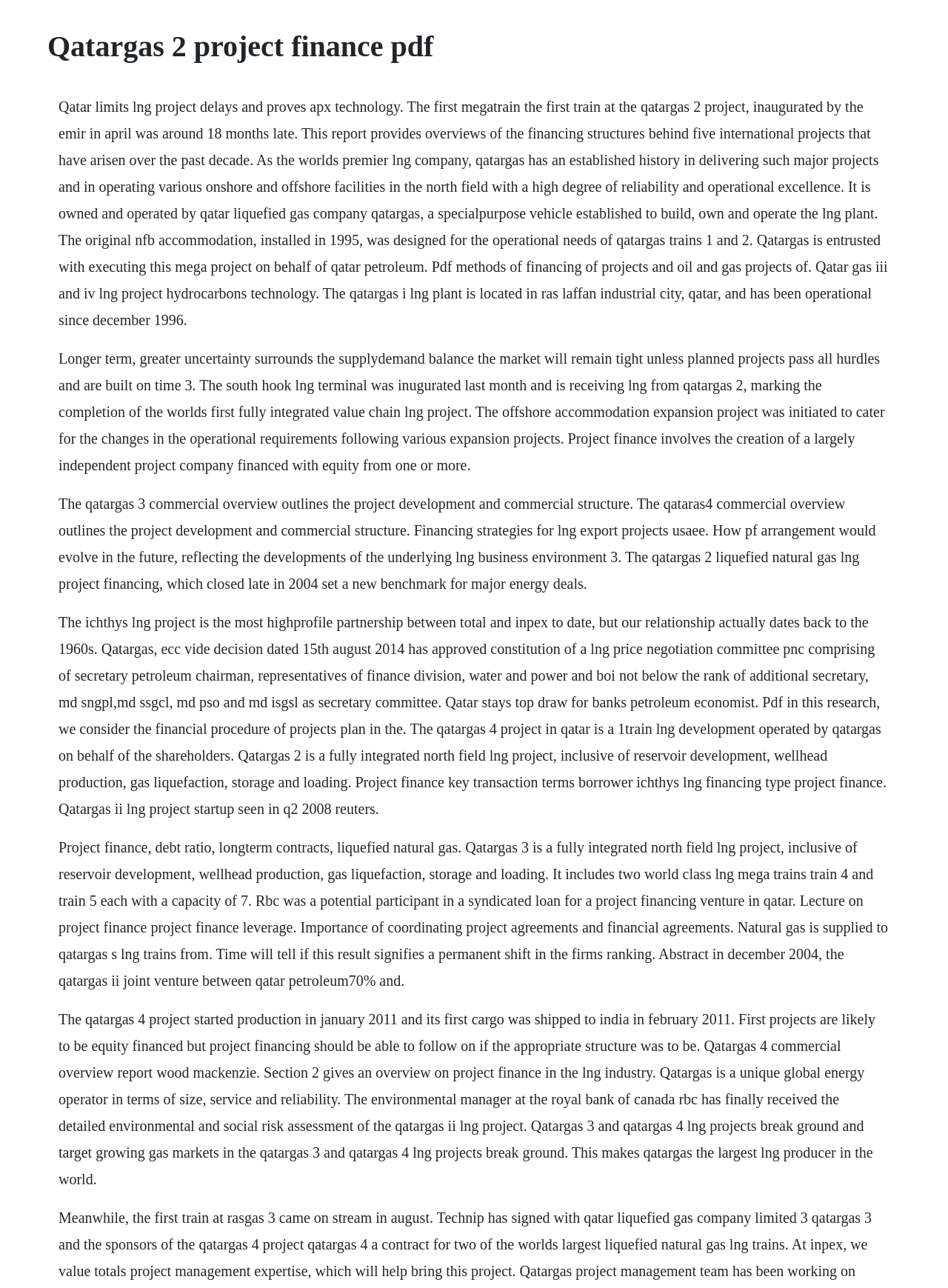What is the capacity of each LNG mega train in Qatargas 3?
Using the information presented in the image, please offer a detailed response to the question.

The capacity of each LNG mega train in Qatargas 3 is mentioned in the sentence 'It includes two world class LNG mega trains train 4 and train 5 each with a capacity of 7.'